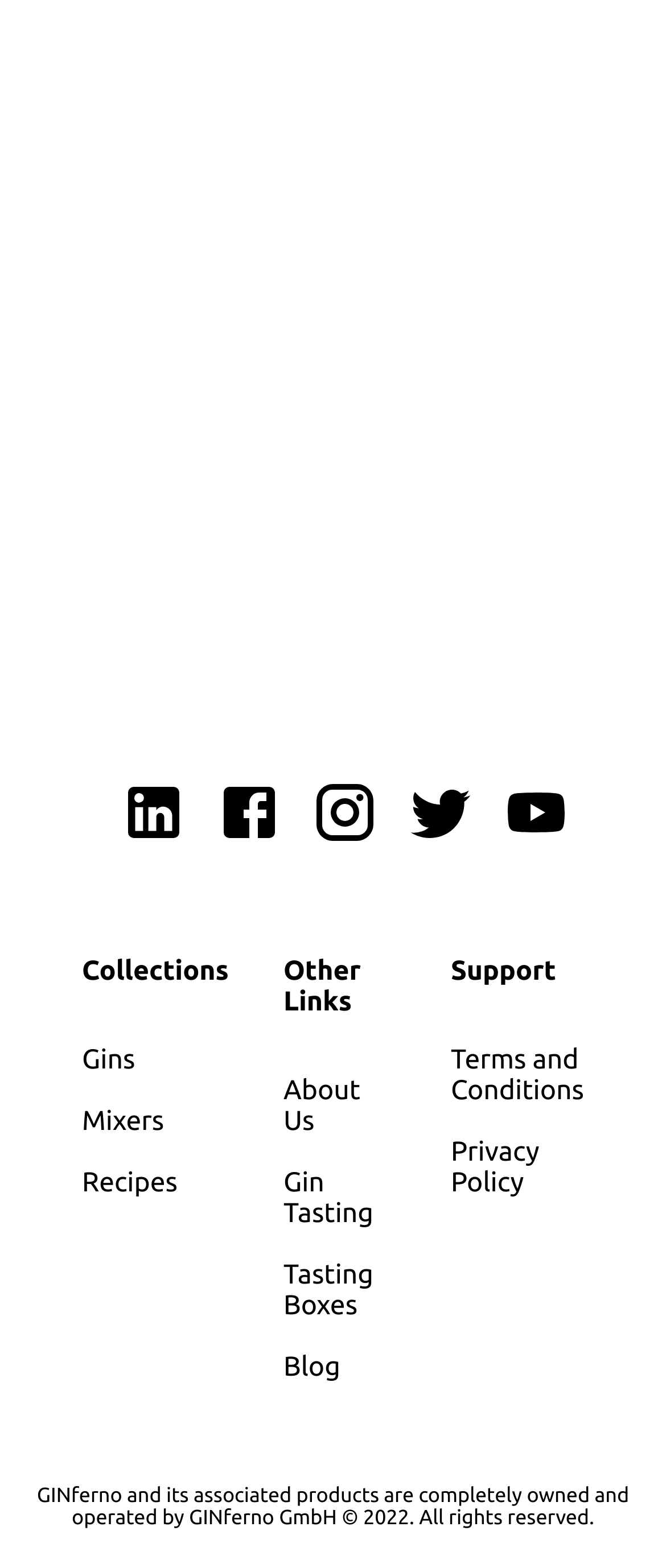Identify the bounding box coordinates of the area you need to click to perform the following instruction: "check terms and conditions".

[0.677, 0.667, 0.877, 0.706]